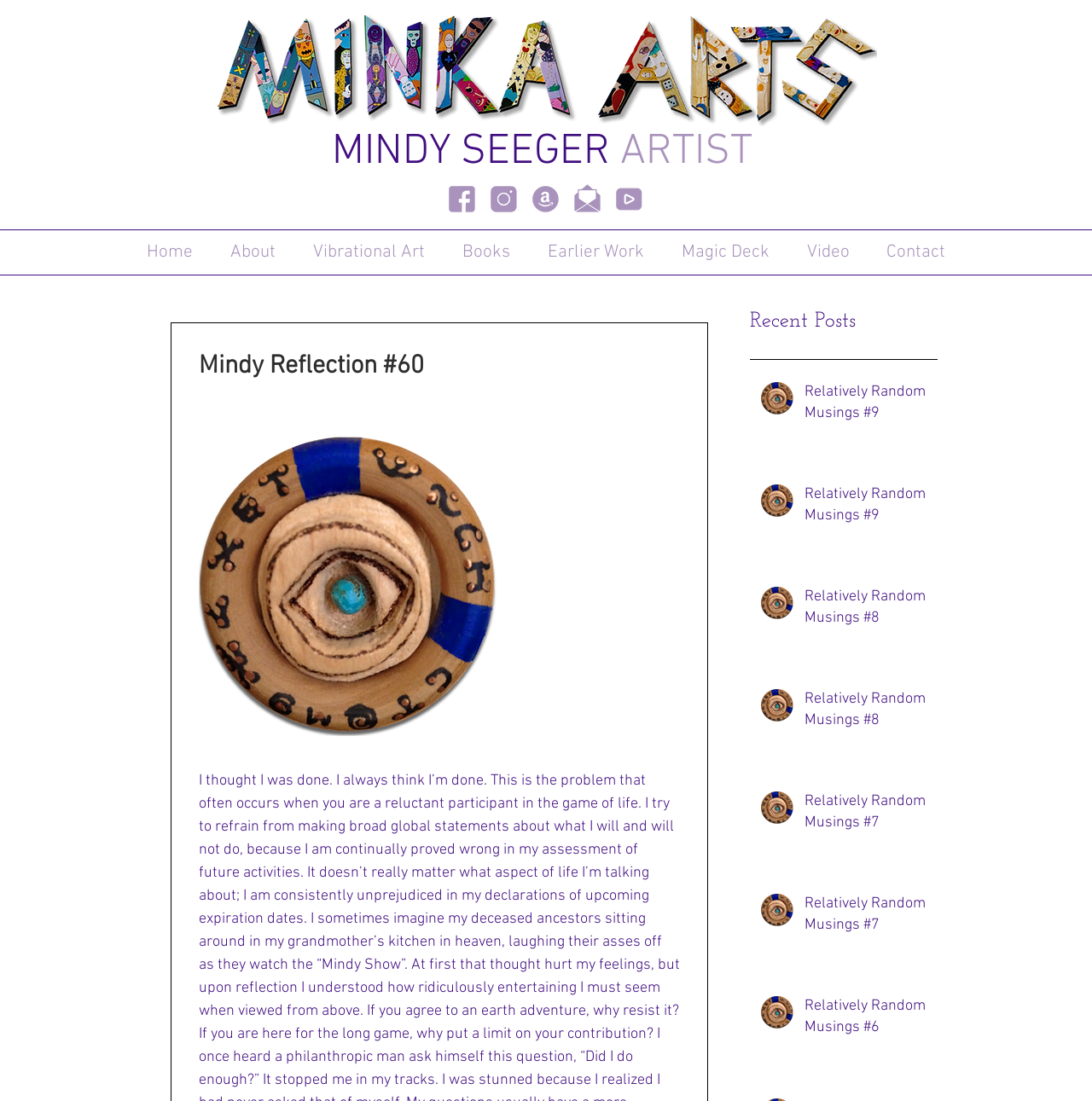Please answer the following question using a single word or phrase: 
What is the type of art mentioned?

Vibrational Art